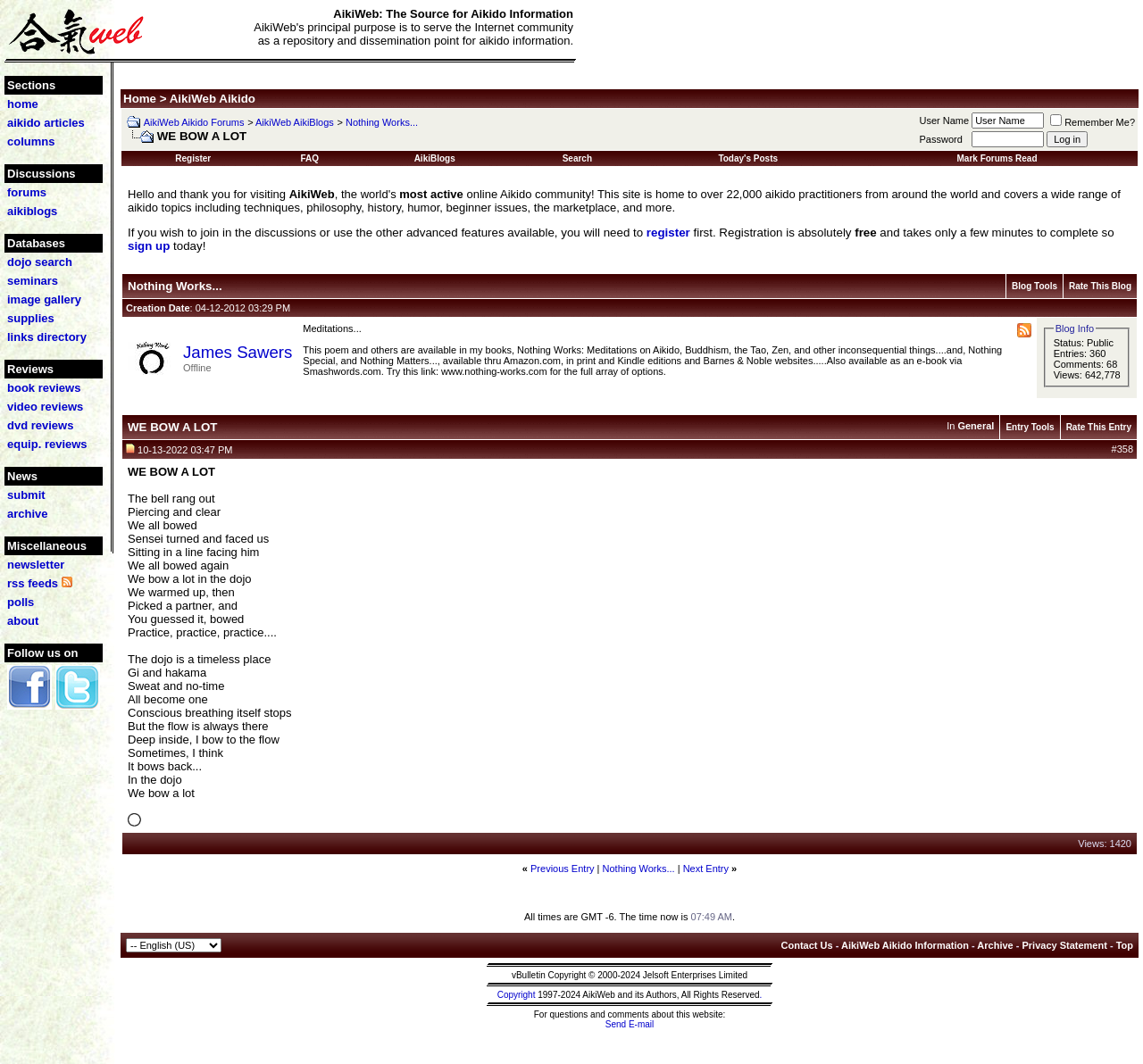Locate the bounding box coordinates of the region to be clicked to comply with the following instruction: "Visit the 'aikido articles' section". The coordinates must be four float numbers between 0 and 1, in the form [left, top, right, bottom].

[0.006, 0.109, 0.074, 0.122]